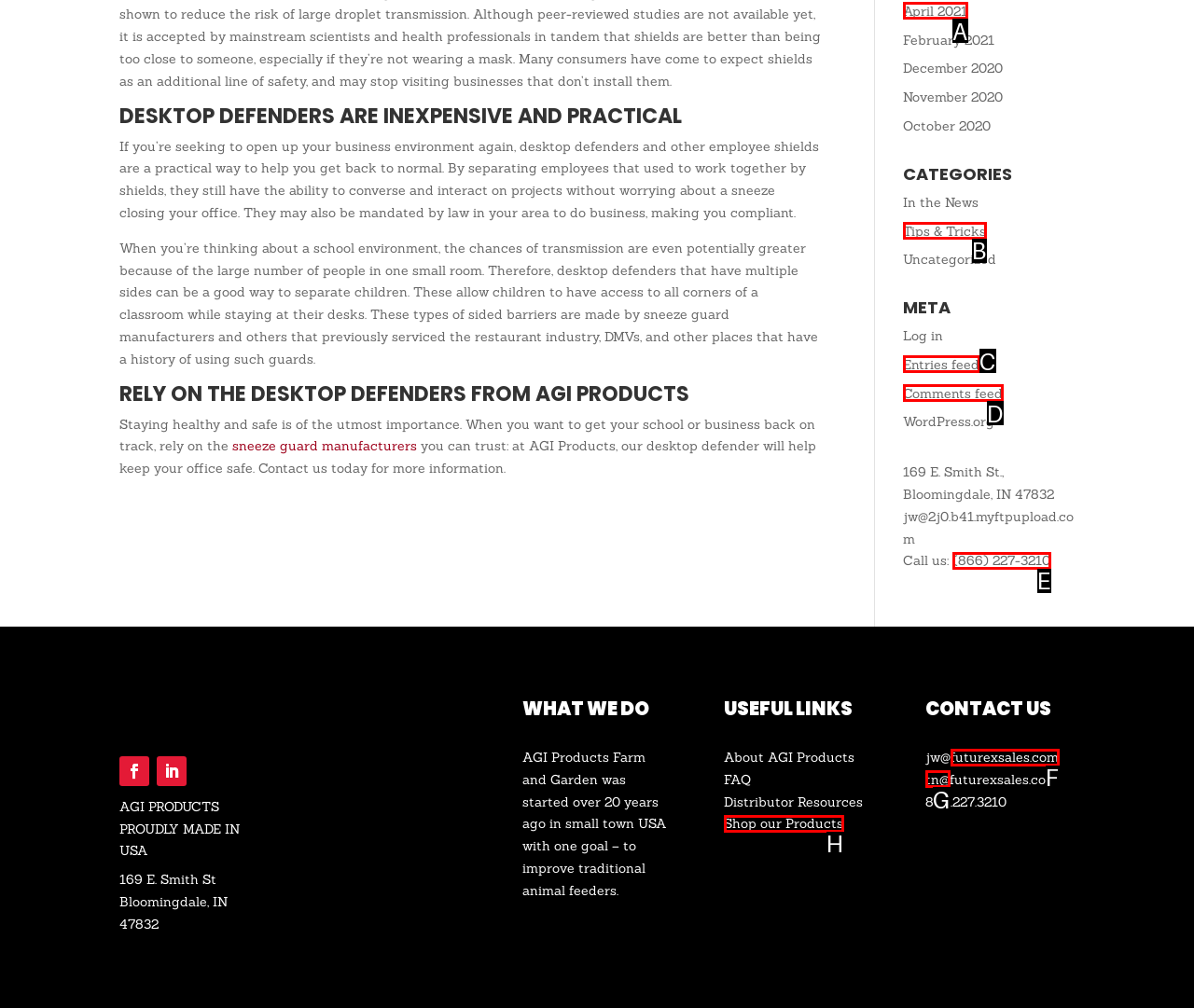Tell me which option best matches the description: Tips & Tricks
Answer with the option's letter from the given choices directly.

B